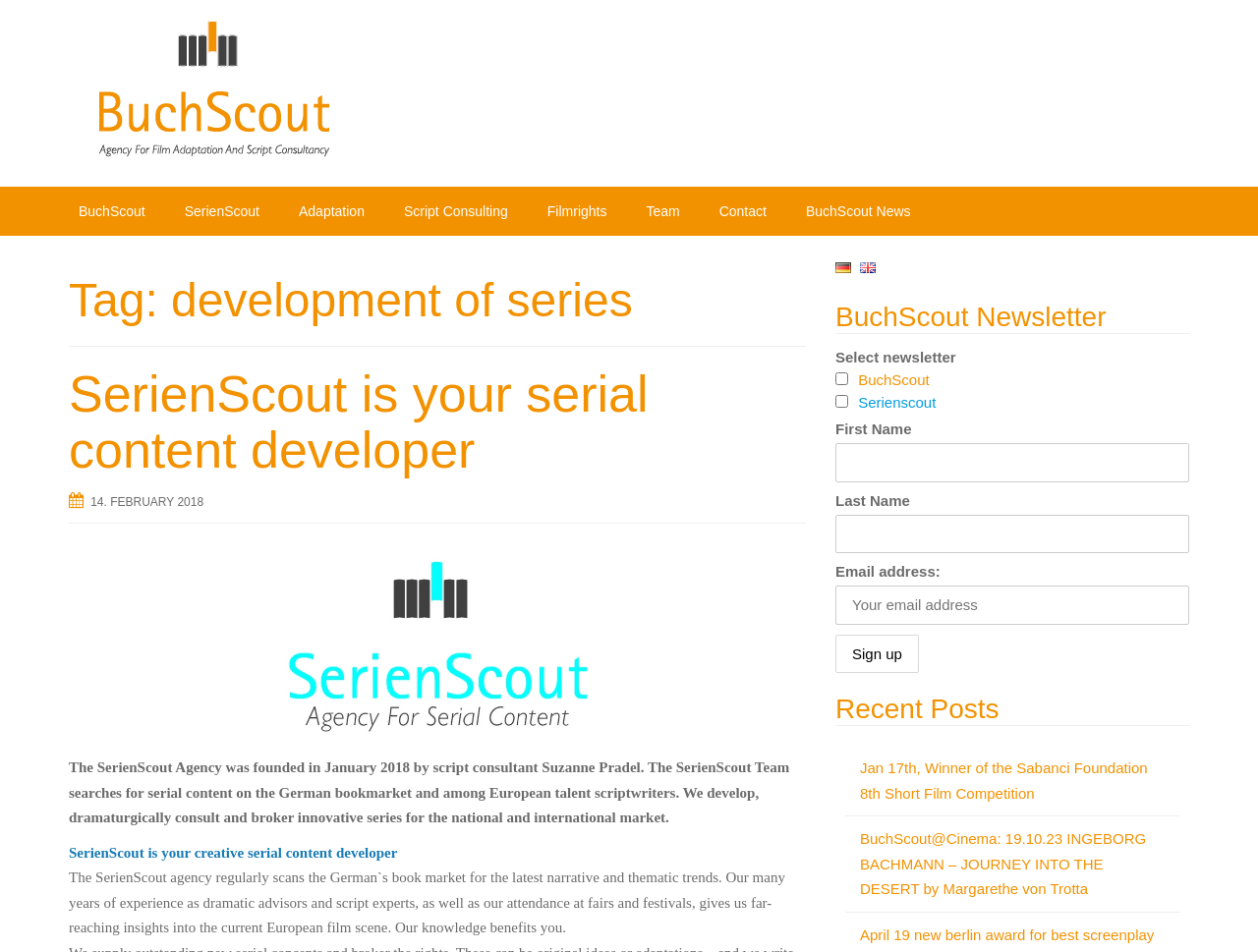Identify the bounding box of the UI component described as: "parent_node: Last Name name="LNAME"".

[0.664, 0.54, 0.945, 0.581]